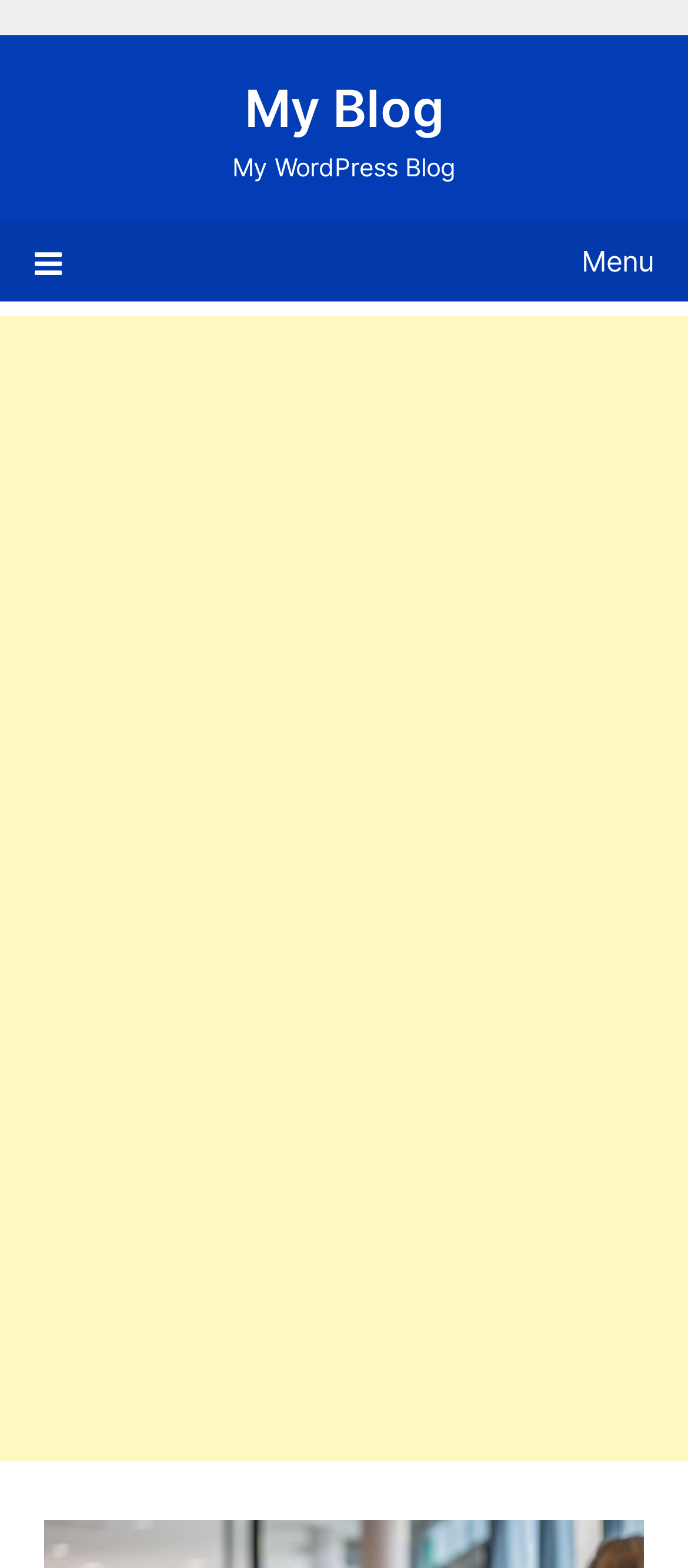How many links are in the top navigation?
Look at the screenshot and give a one-word or phrase answer.

2